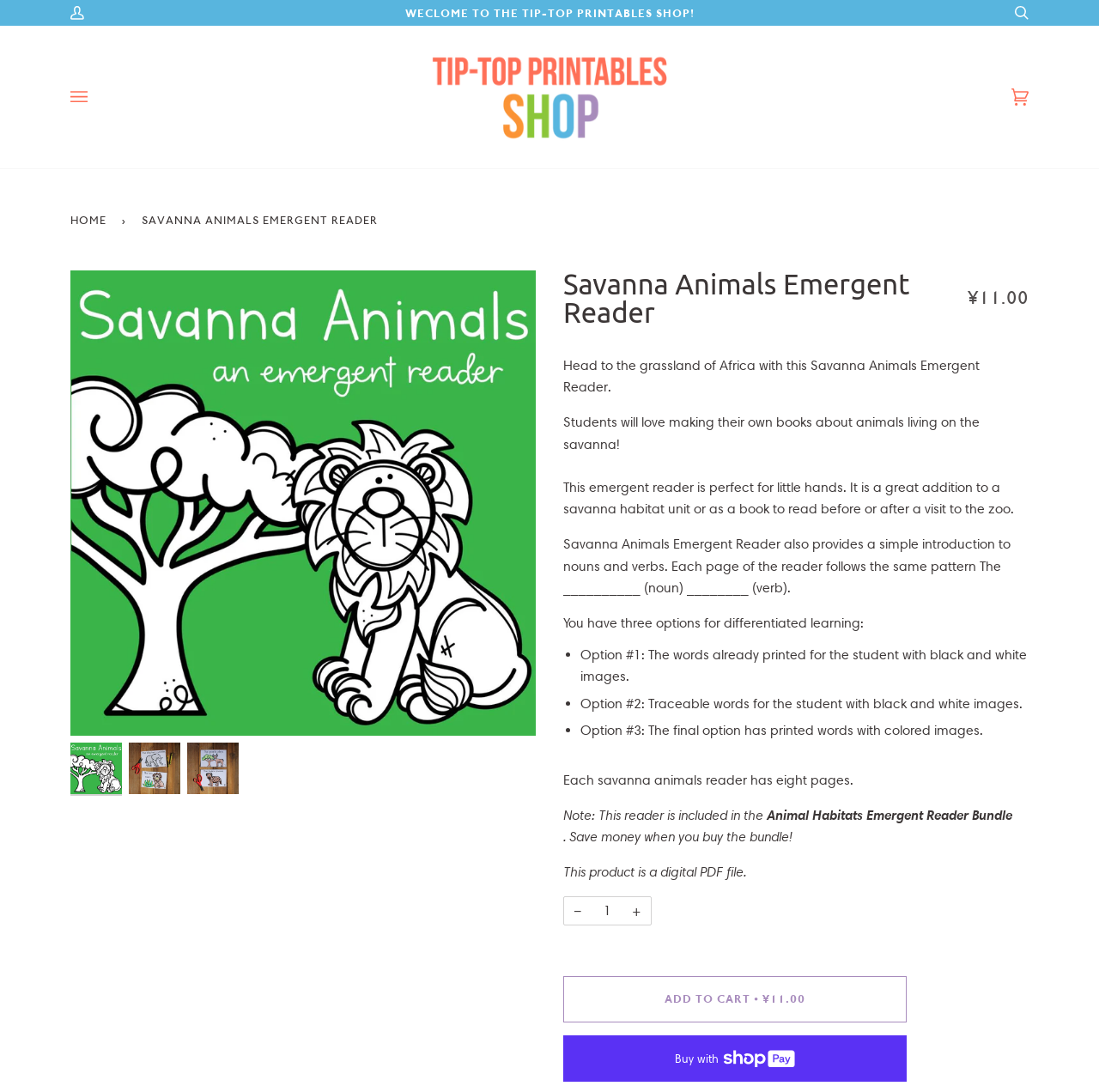Identify the bounding box coordinates of the region I need to click to complete this instruction: "Zoom in the image".

[0.439, 0.626, 0.488, 0.674]